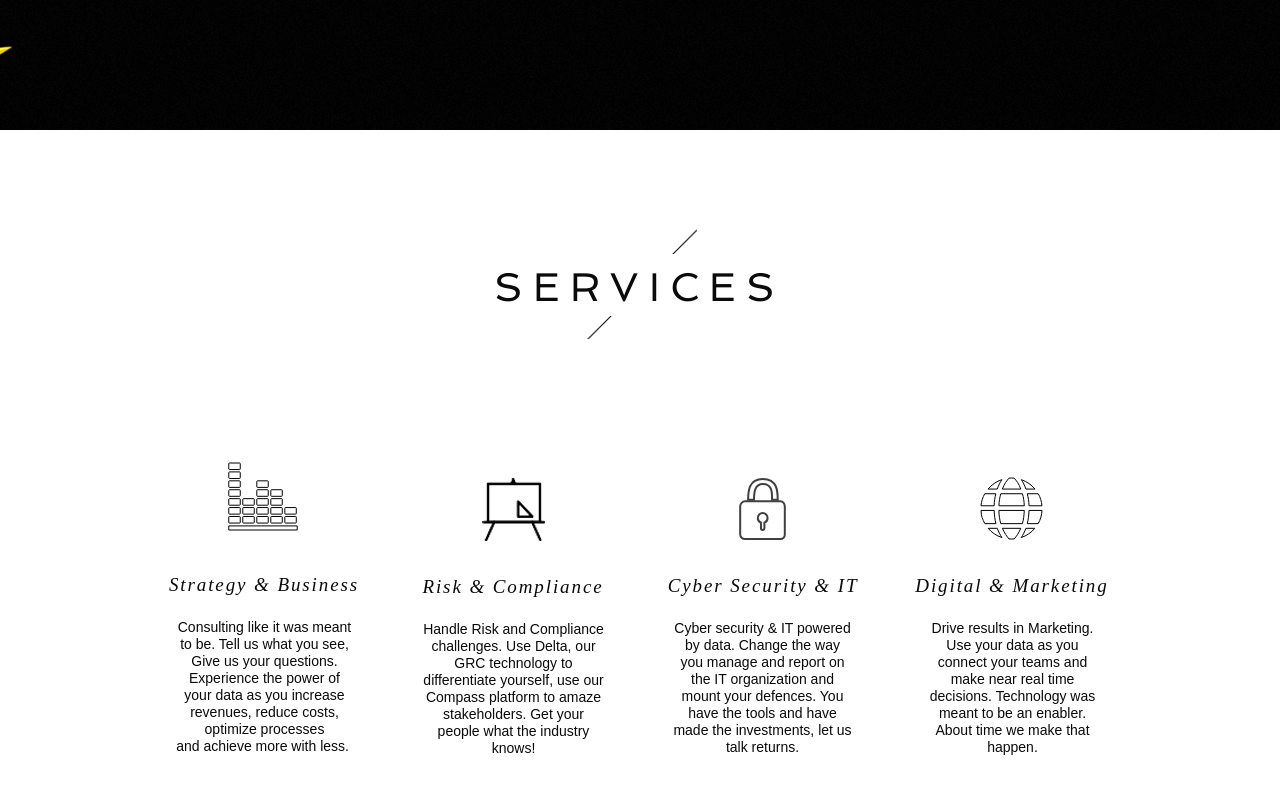Identify and provide the bounding box coordinates of the UI element described: "parent_node: SERVICES". The coordinates should be formatted as [left, top, right, bottom], with each number being a float between 0 and 1.

[0.127, 0.559, 0.285, 0.951]